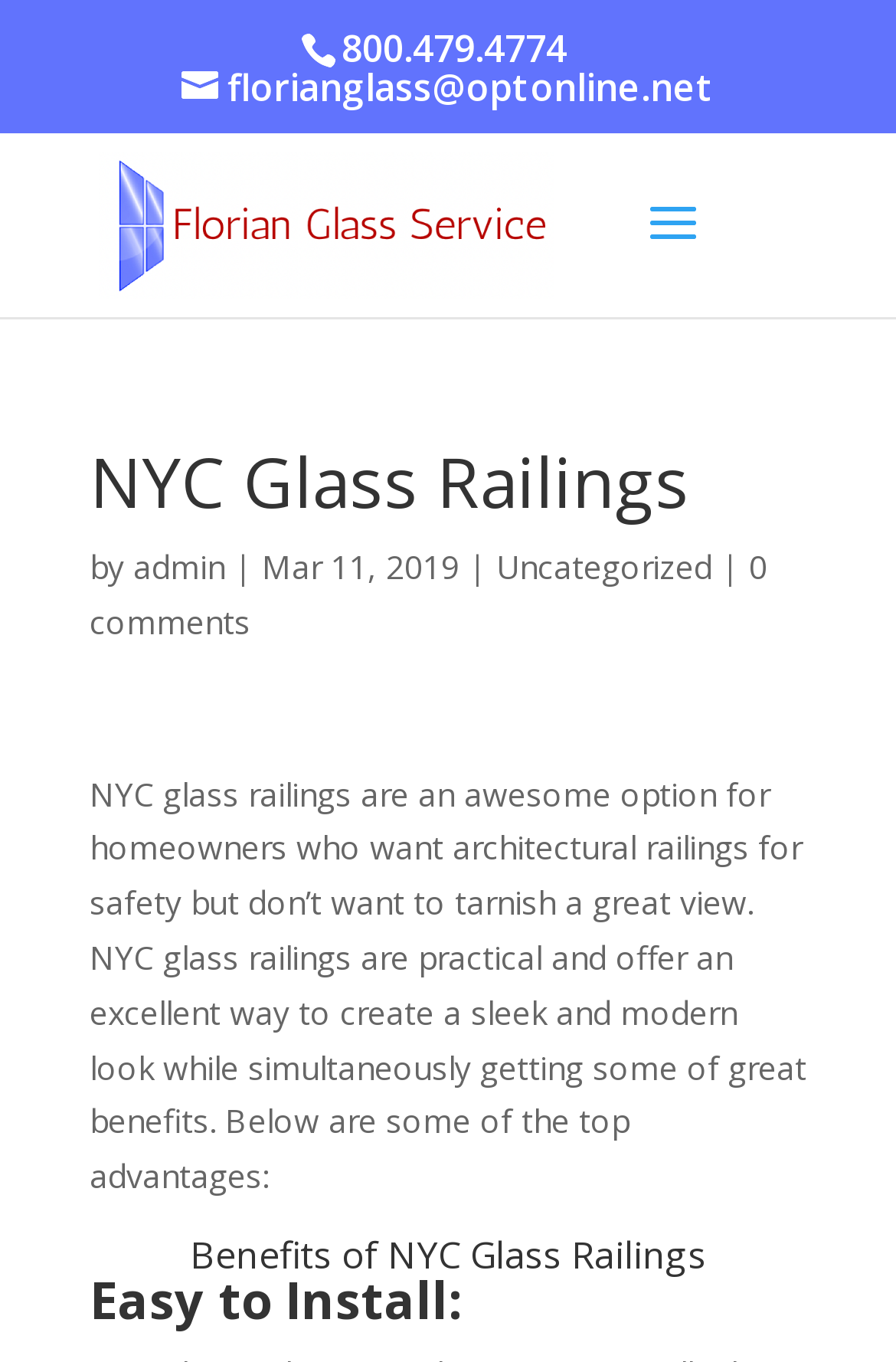Locate the heading on the webpage and return its text.

NYC Glass Railings